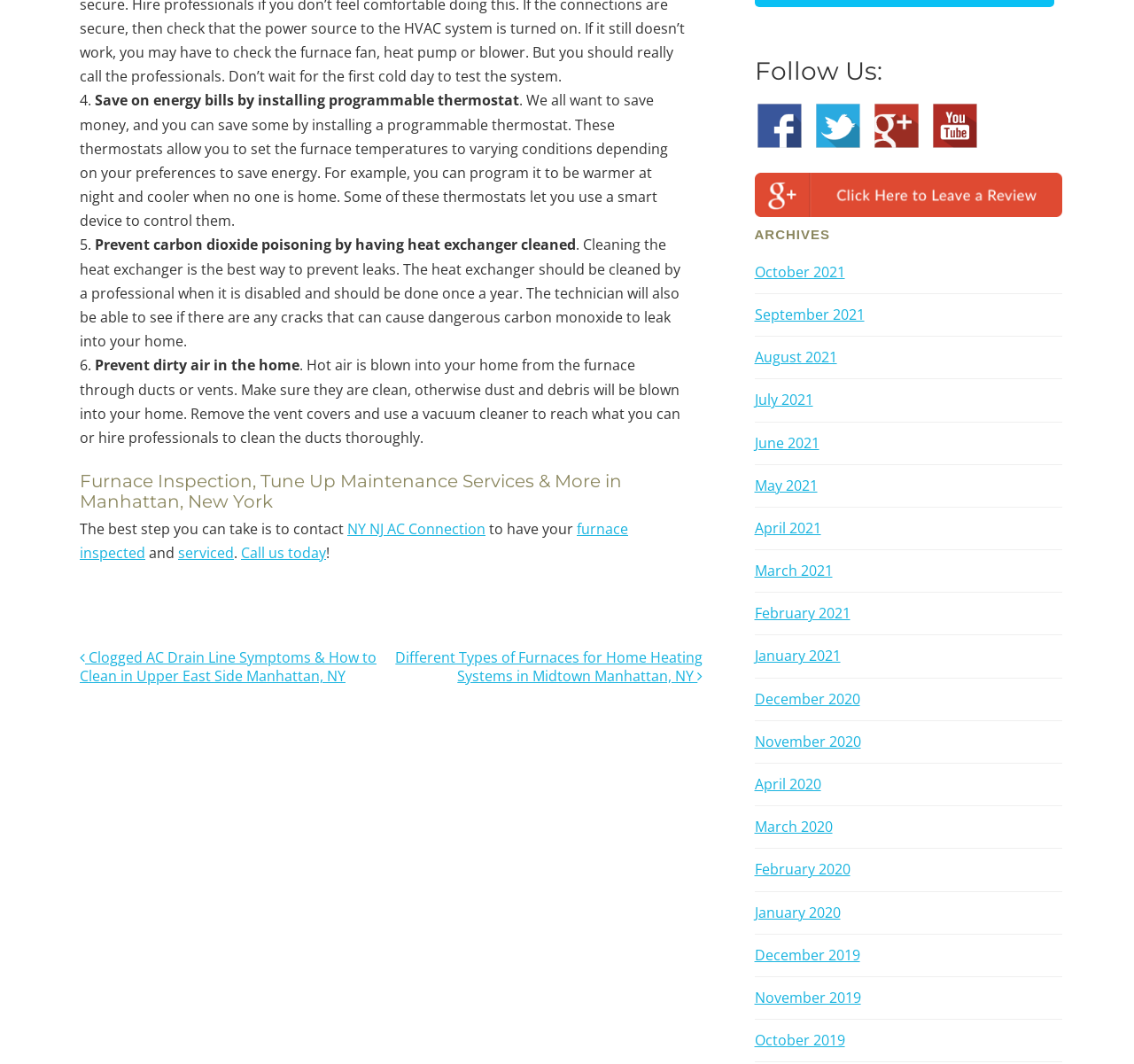Find the bounding box coordinates of the clickable area required to complete the following action: "Visit the 'Facebook' page".

[0.665, 0.095, 0.709, 0.141]